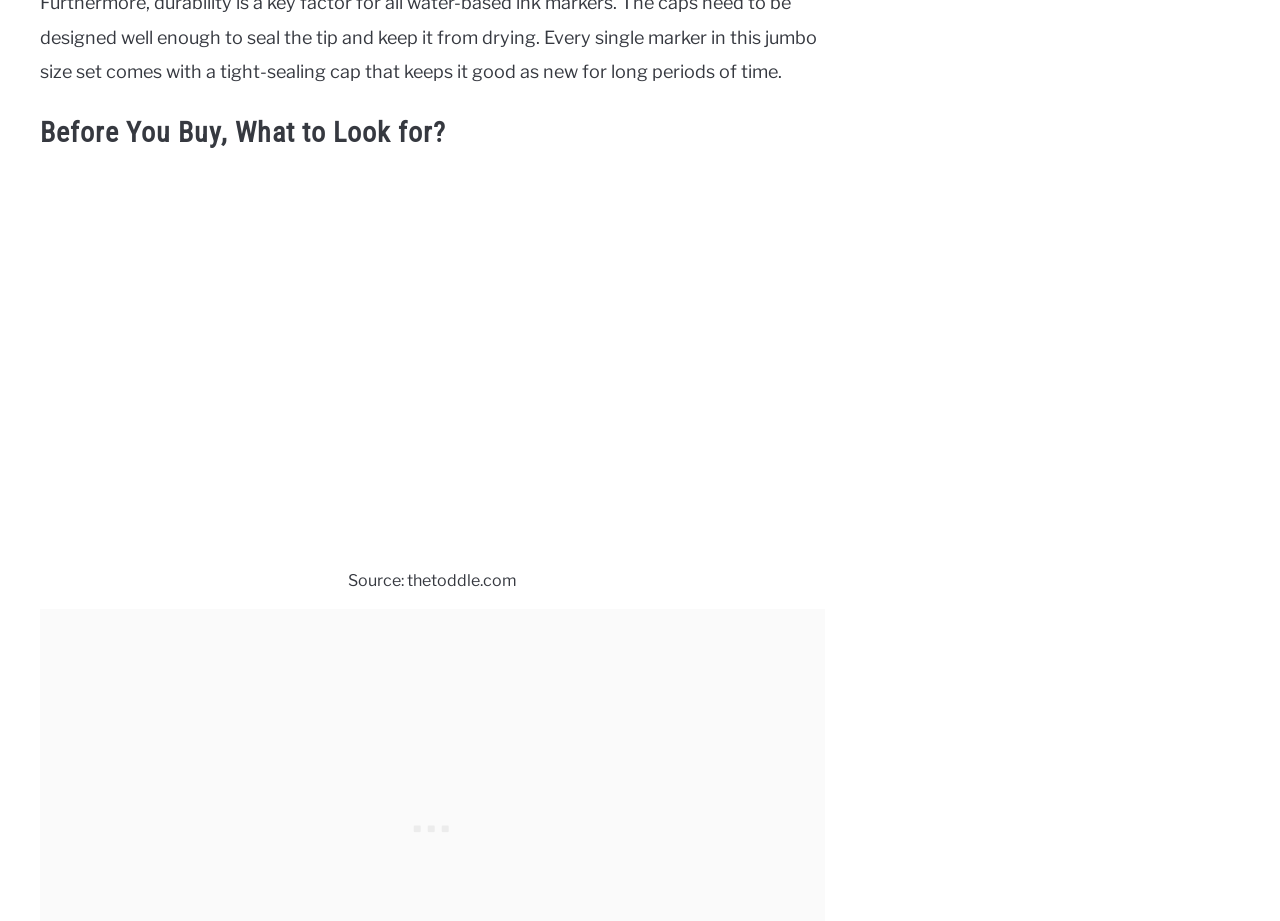Find the UI element described as: "Privacy Policy" and predict its bounding box coordinates. Ensure the coordinates are four float numbers between 0 and 1, [left, top, right, bottom].

[0.548, 0.91, 0.639, 0.933]